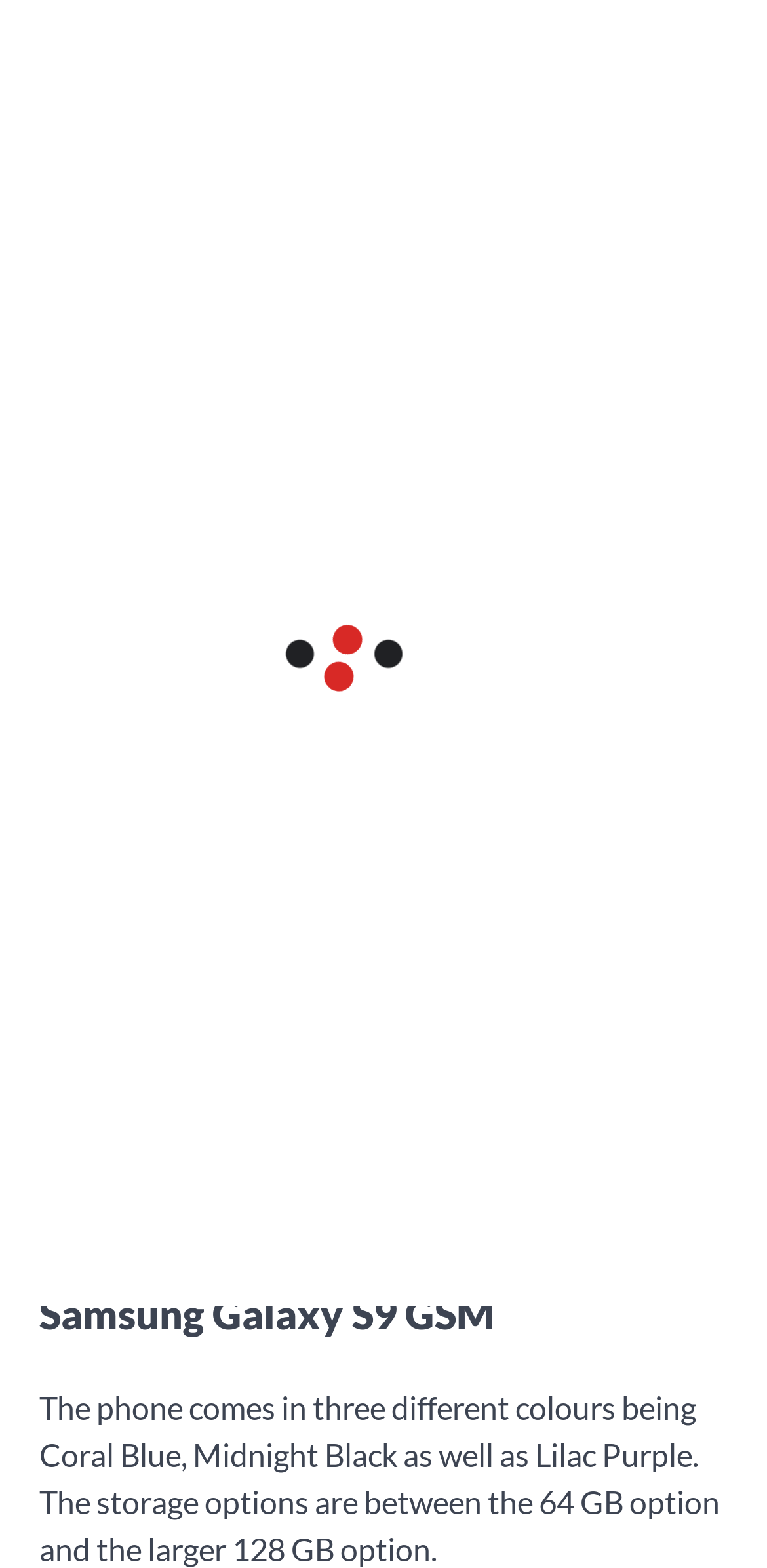What is the phone's storage options?
Please describe in detail the information shown in the image to answer the question.

The question asks about the storage options of the Samsung Galaxy S9 GSM phone. By reading the webpage content, specifically the paragraph starting with 'The phone comes in three different colours...', we can find the answer that the storage options are between 64 GB and 128 GB.